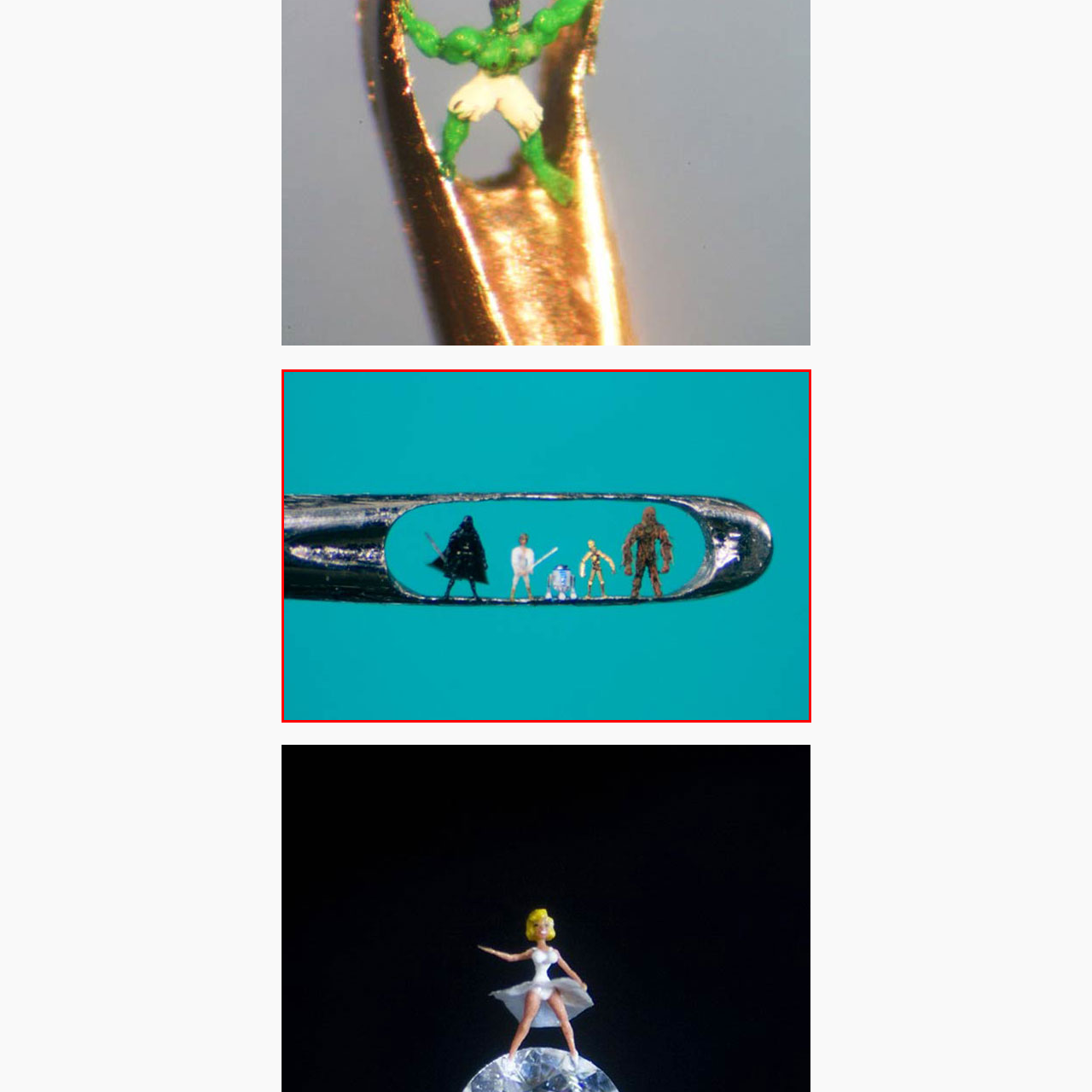Please provide a one-word or phrase response to the following question by examining the image within the red boundary:
What is the material of the needle?

Metallic